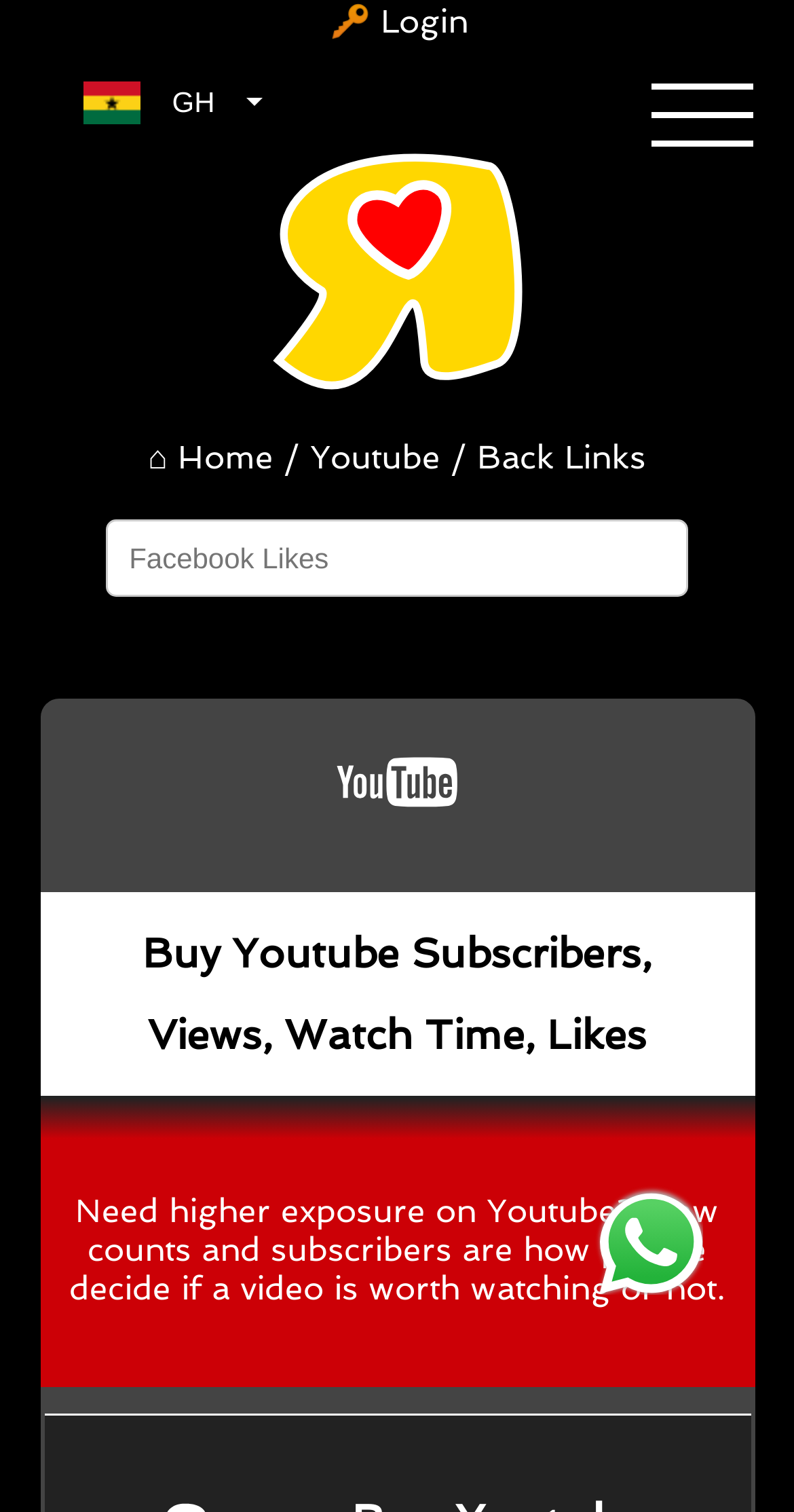What is the benefit of having higher exposure on Youtube?
Based on the image, give a one-word or short phrase answer.

More views and subscribers